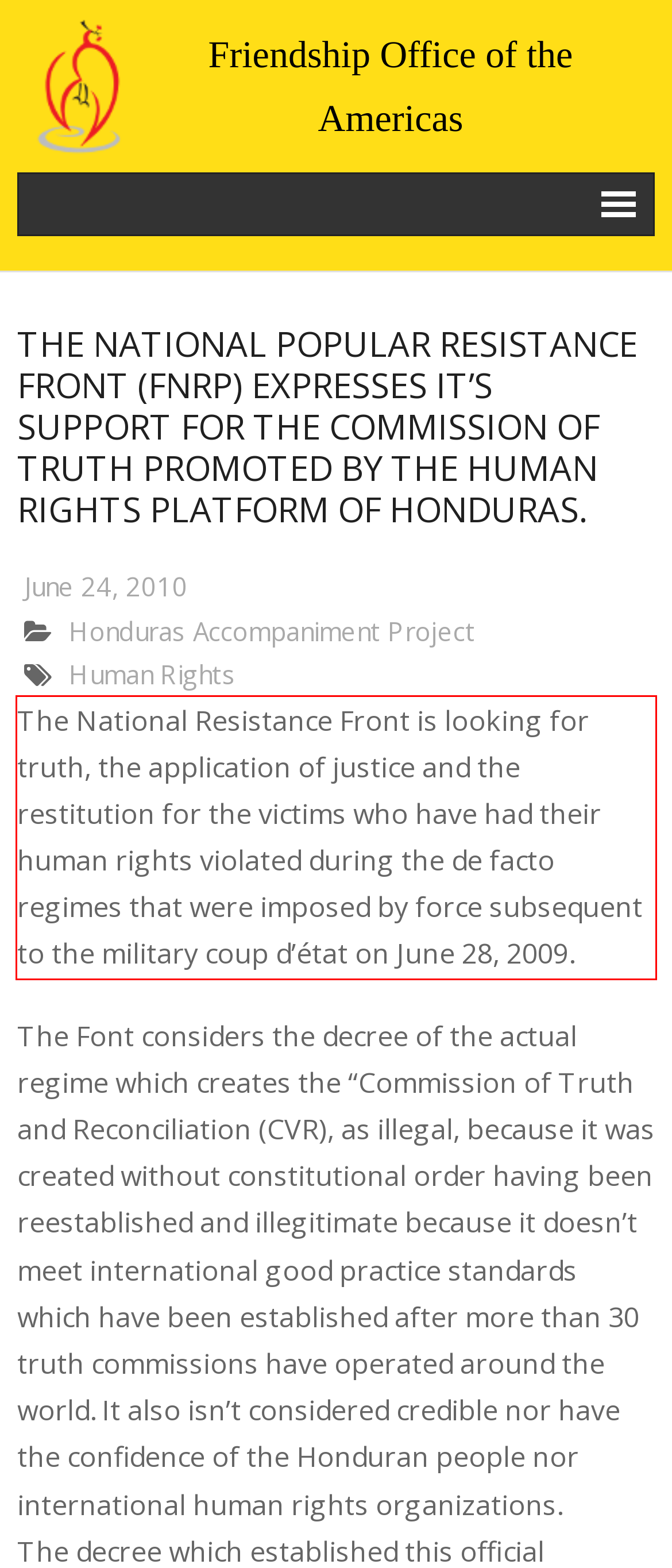Given a screenshot of a webpage containing a red bounding box, perform OCR on the text within this red bounding box and provide the text content.

The National Resistance Front is looking for truth, the application of justice and the restitution for the victims who have had their human rights violated during the de facto regimes that were imposed by force subsequent to the military coup d’état on June 28, 2009.